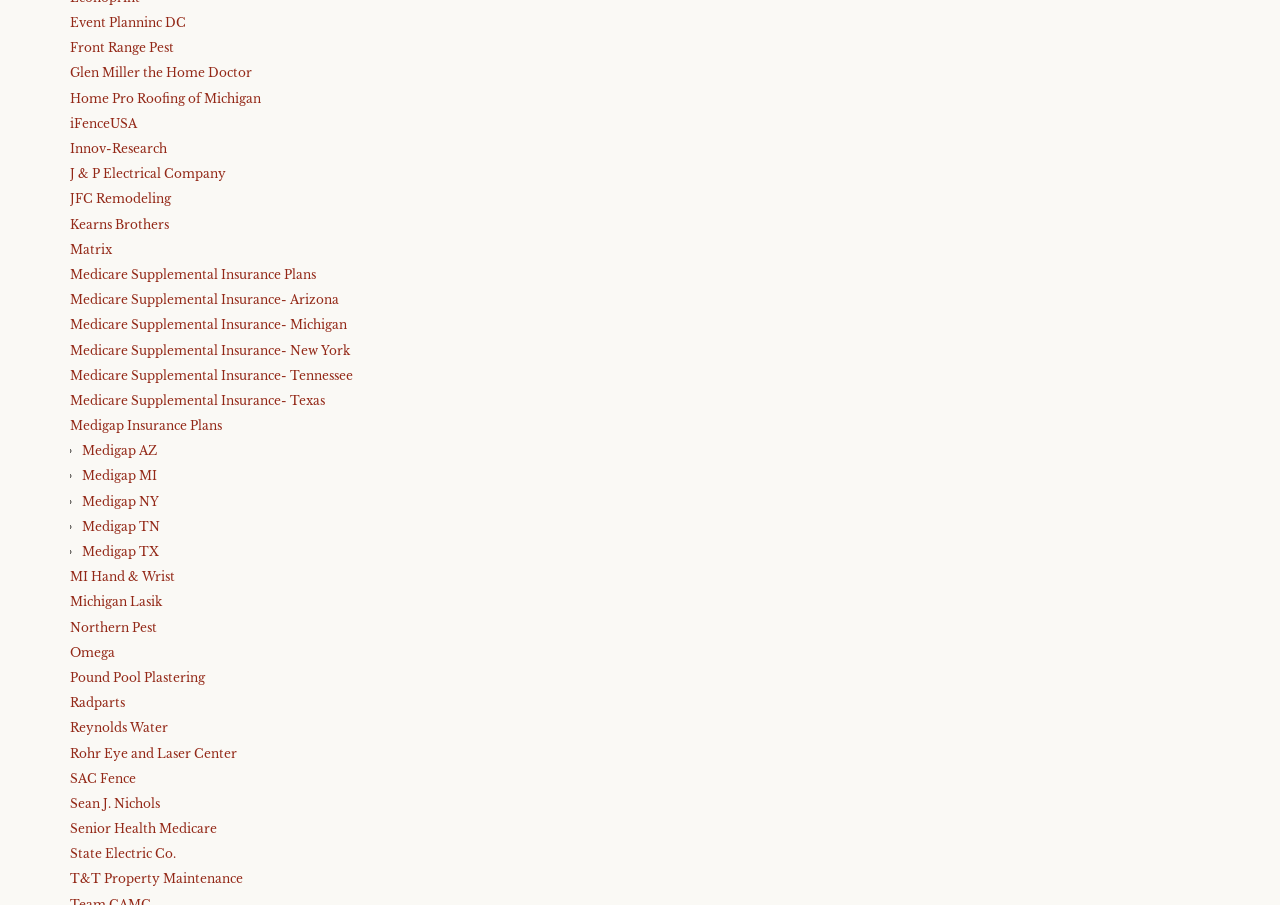What is State Electric Co.?
Please interpret the details in the image and answer the question thoroughly.

The link 'State Electric Co.' likely refers to an electrical service or company that provides electrical work, possibly located in a specific state or region.